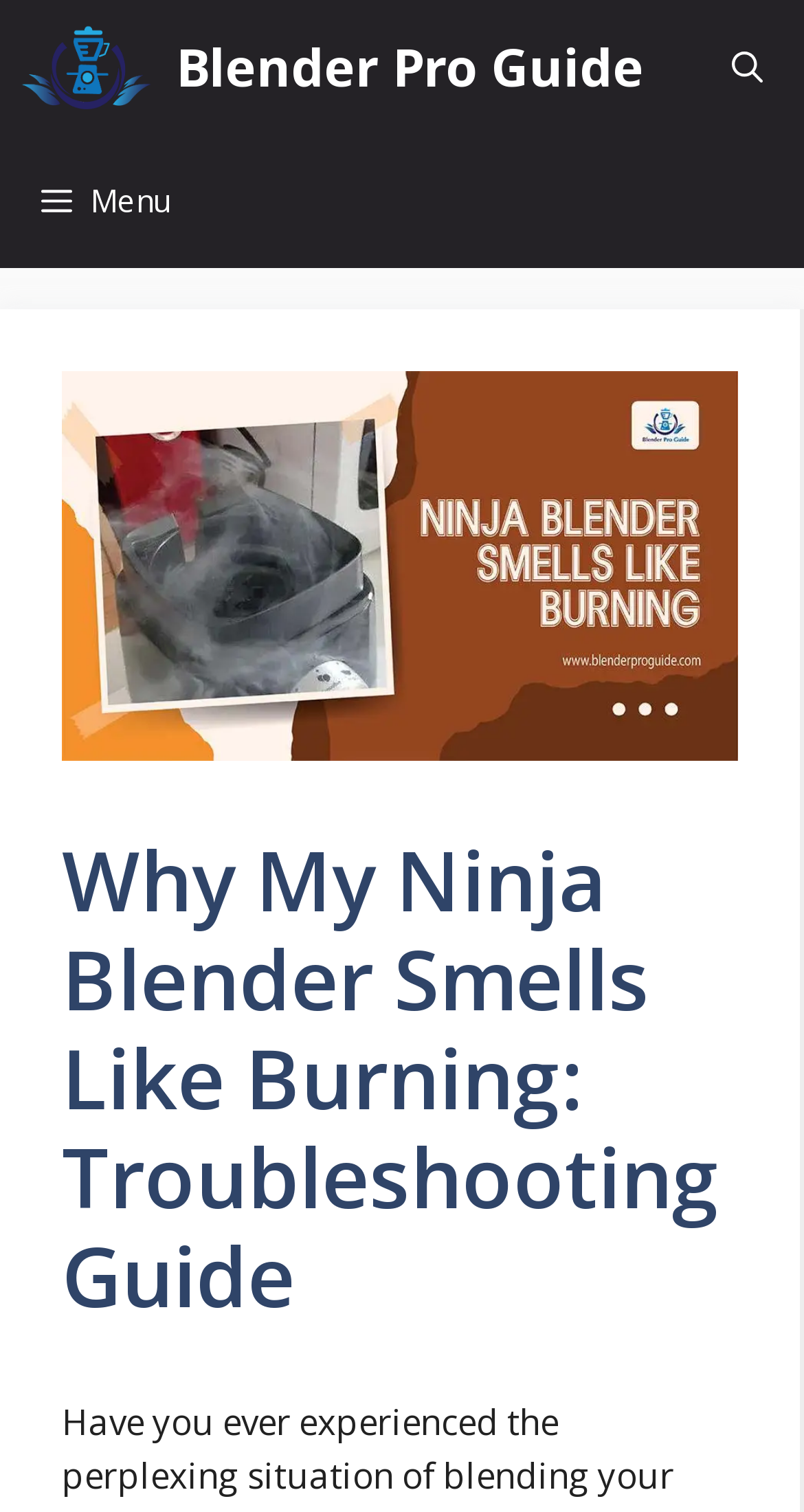Describe in detail what you see on the webpage.

The webpage is a troubleshooting guide focused on the issue of a Ninja Blender smelling like burning. At the top of the page, there is a primary navigation menu that spans the entire width of the page. Within this menu, there are two links to "Blender Pro Guide" on the left and right sides, respectively, each accompanied by an image. A "Menu" button is located on the left side, which controls the primary menu. On the right side, there is a link to "Open Search Bar".

Below the navigation menu, there is a large image that takes up most of the page's width, with the title "Why My Ninja Blender Smells Like Burning?" written on it. Below this image, there is a heading that repeats the title "Why My Ninja Blender Smells Like Burning: Troubleshooting Guide", which is the main content of the page.